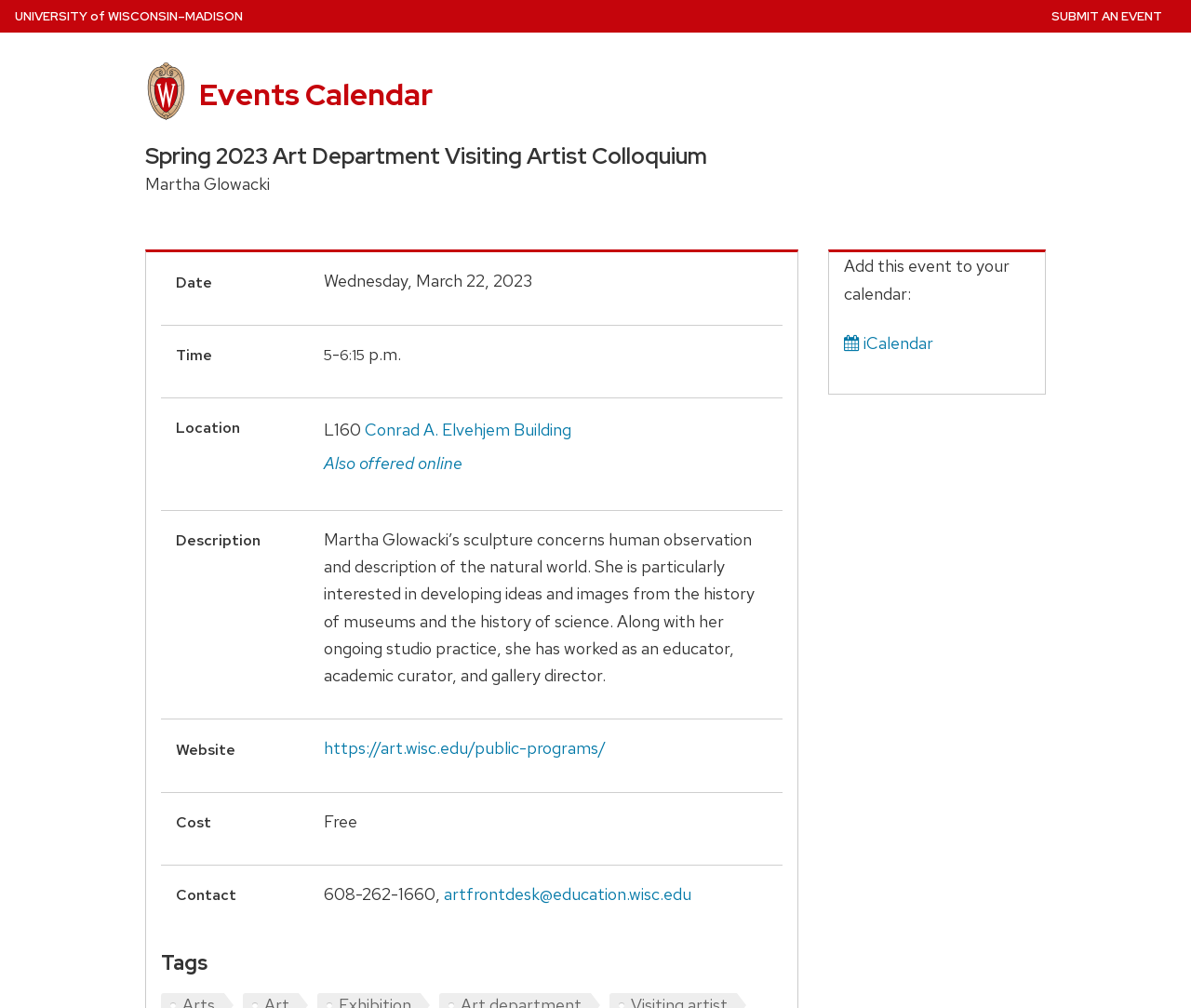Identify the bounding box coordinates of the section to be clicked to complete the task described by the following instruction: "Visit the art department website". The coordinates should be four float numbers between 0 and 1, formatted as [left, top, right, bottom].

[0.272, 0.732, 0.509, 0.753]